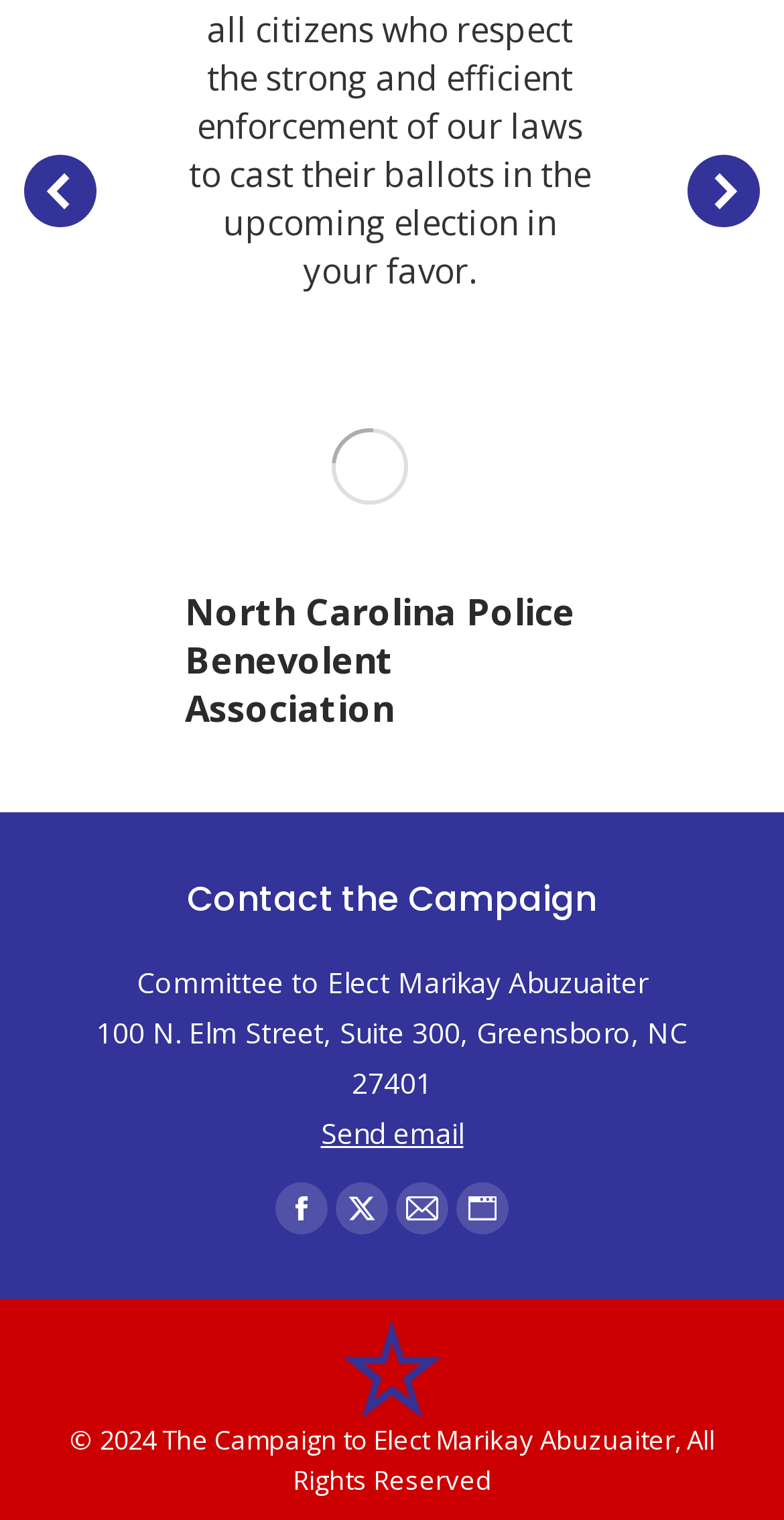How many social media links are available?
Using the image as a reference, give an elaborate response to the question.

The number of social media links can be found by counting the link elements with the text ' Facebook page opens in new window', ' X page opens in new window', ' Mail page opens in new window', and ' Website page opens in new window' located at the bottom of the webpage, below the 'Find us on:' text.